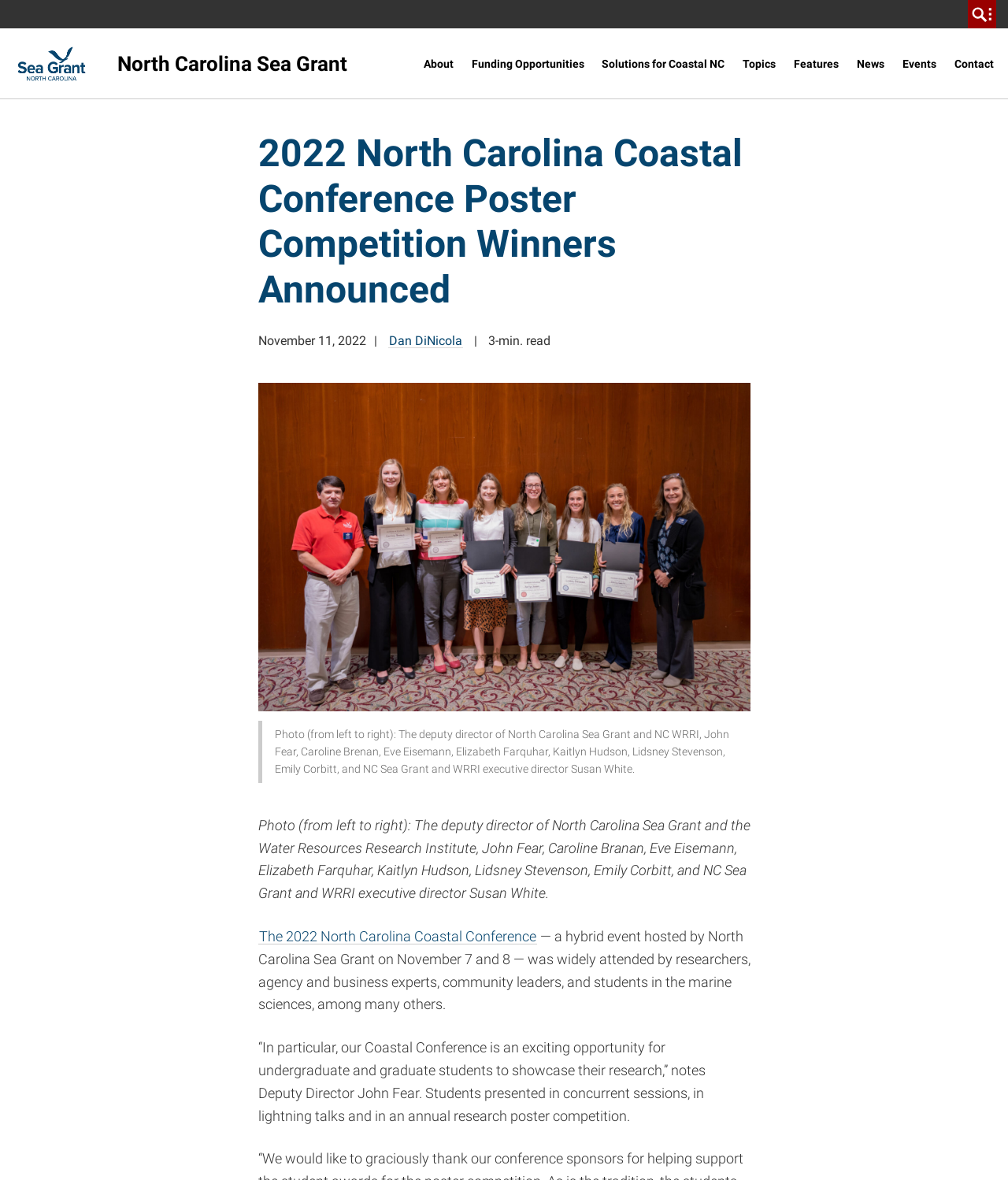Please mark the clickable region by giving the bounding box coordinates needed to complete this instruction: "visit the NC Sea Grant homepage".

[0.014, 0.037, 0.42, 0.07]